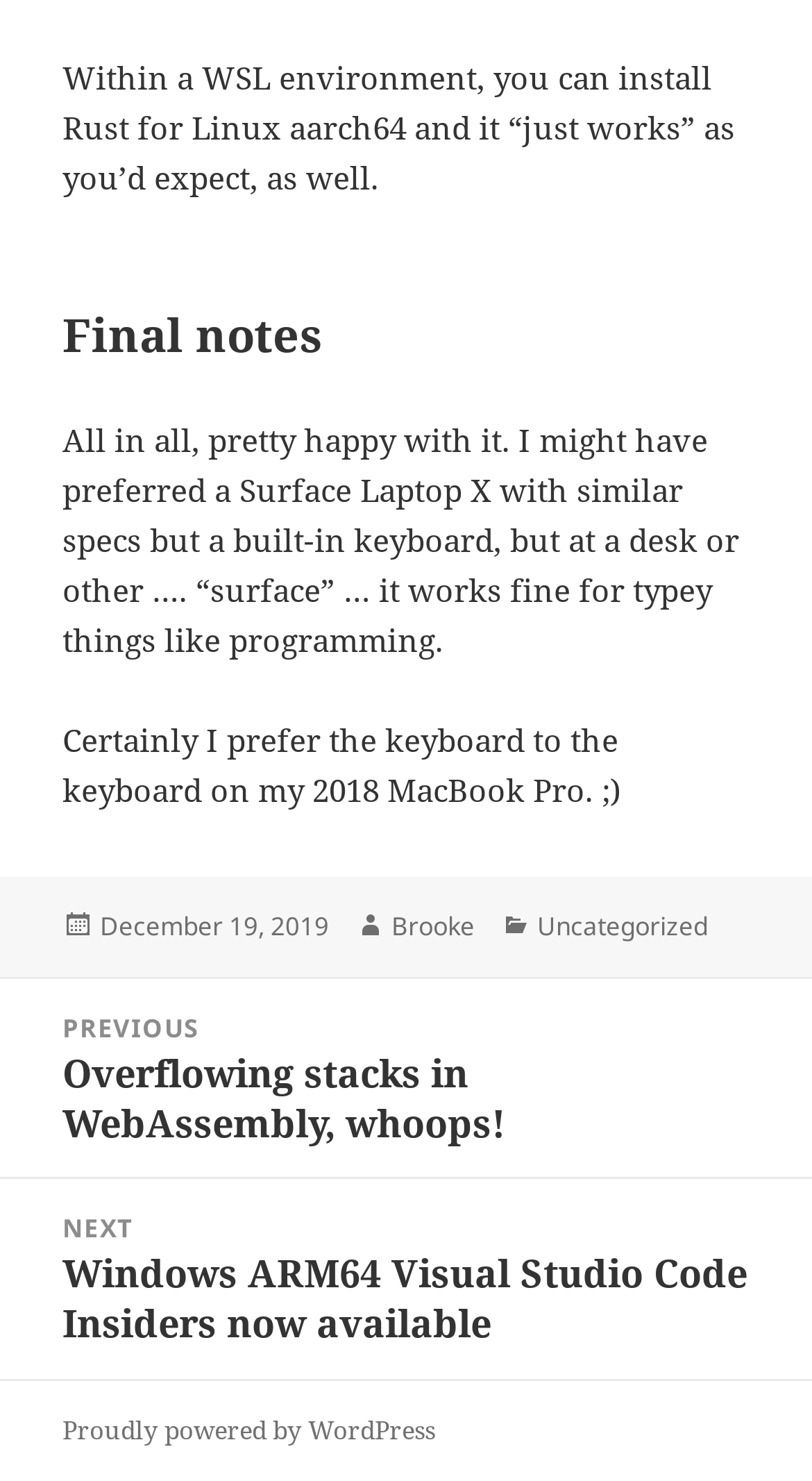What is the date of the post?
Using the information presented in the image, please offer a detailed response to the question.

I found the date of the post by looking at the footer section of the webpage, where it says 'Posted on' followed by the date 'December 19, 2019'.